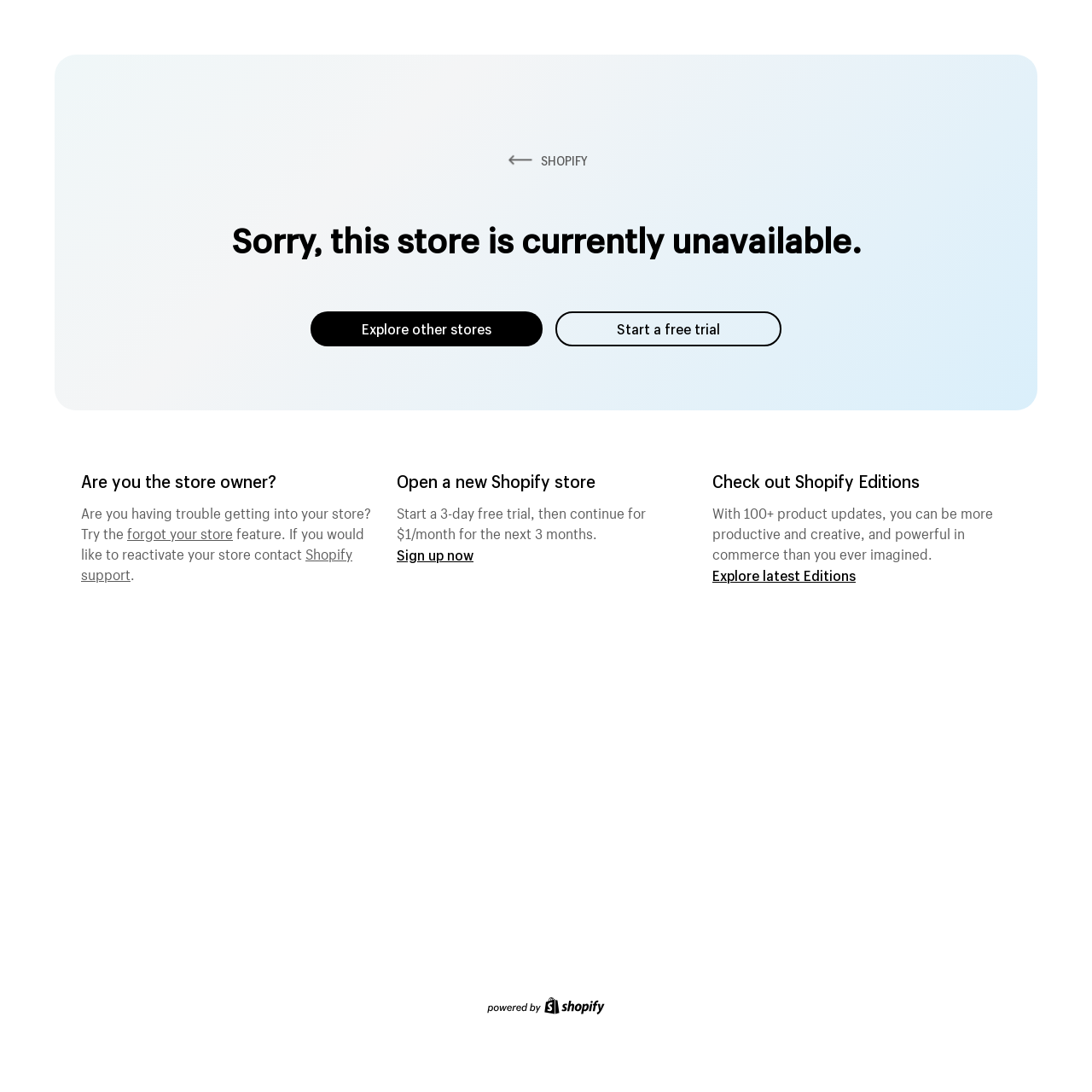Use a single word or phrase to answer the question:
How can the store owner regain access?

Try the forgot password feature